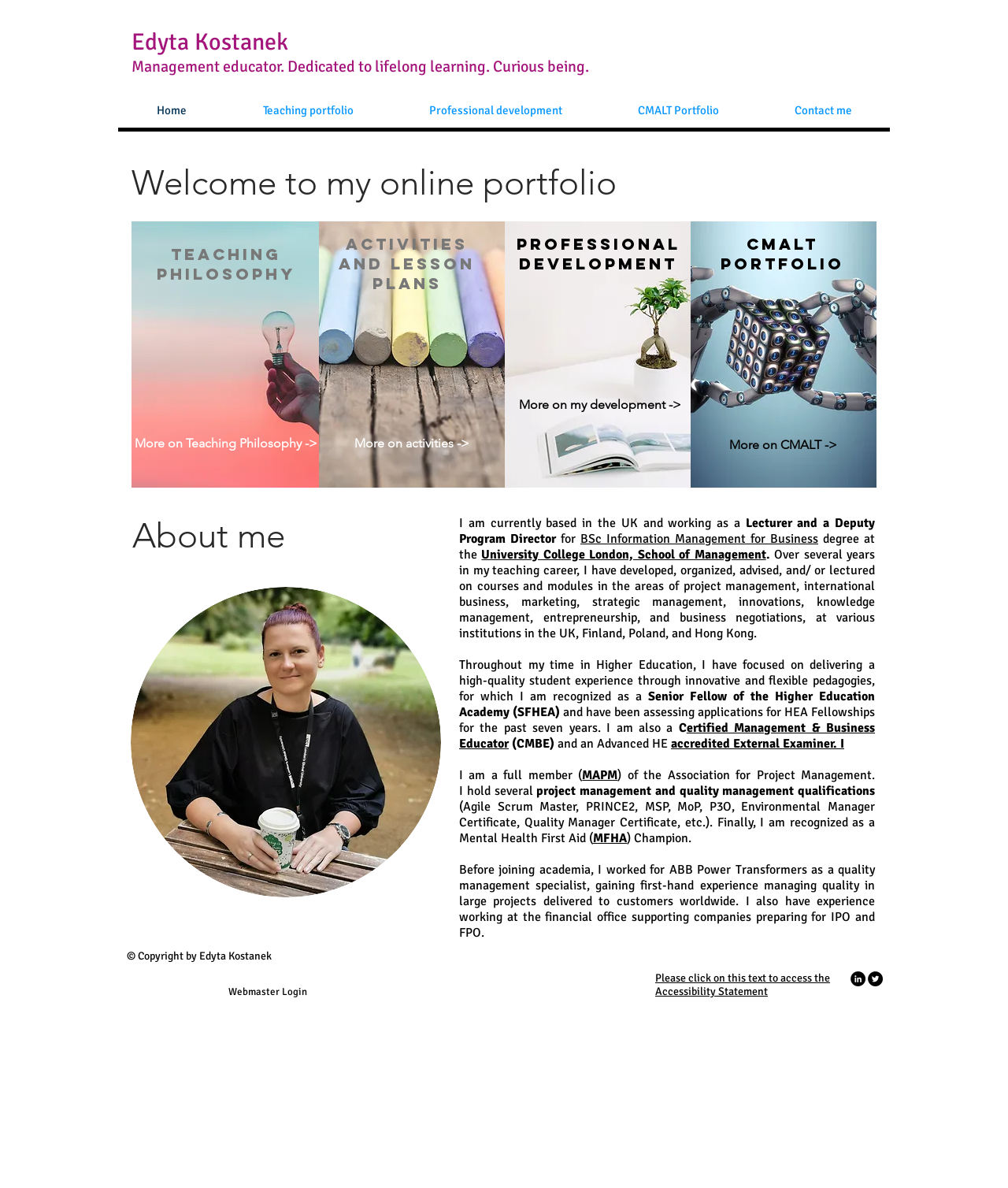Can you extract the primary headline text from the webpage?

Edyta Kostanek
Management educator. Dedicated to lifelong learning. Curious being. 